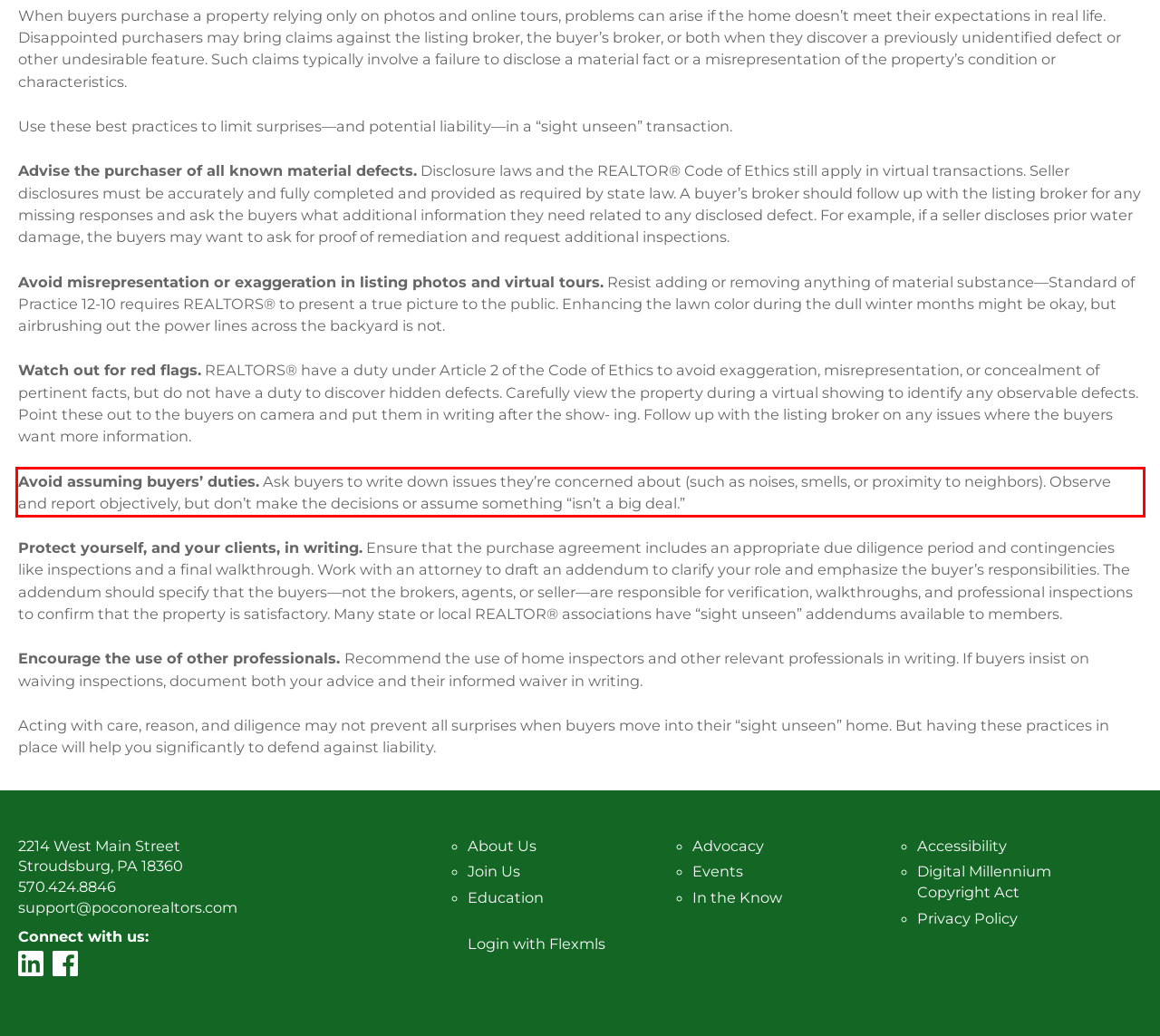Please perform OCR on the UI element surrounded by the red bounding box in the given webpage screenshot and extract its text content.

Avoid assuming buyers’ duties. Ask buyers to write down issues they’re concerned about (such as noises, smells, or proximity to neighbors). Observe and report objectively, but don’t make the decisions or assume something “isn’t a big deal.”